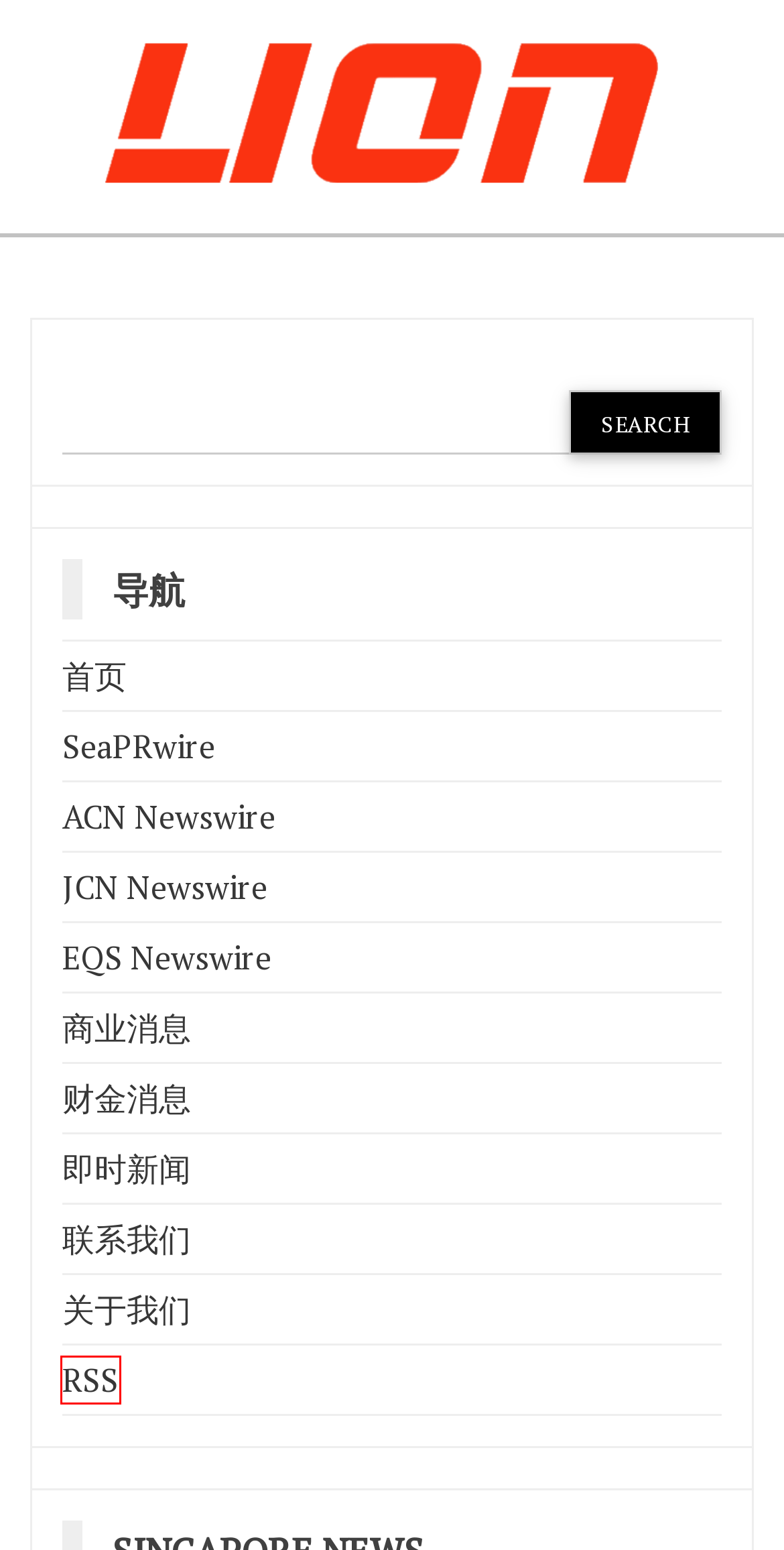Provided is a screenshot of a webpage with a red bounding box around an element. Select the most accurate webpage description for the page that appears after clicking the highlighted element. Here are the candidates:
A. JCN Newswire – Lion City Life
B. EQS Newswire – Lion City Life
C. ACN Newswire – Lion City Life
D. SeaPRwire – Lion City Life
E. Latest News – Lion City Life
F. Comments on: China’s service sector recovery strengthens in October, hiring picks up
G. Finance – Lion City Life
H. Business – Lion City Life

F